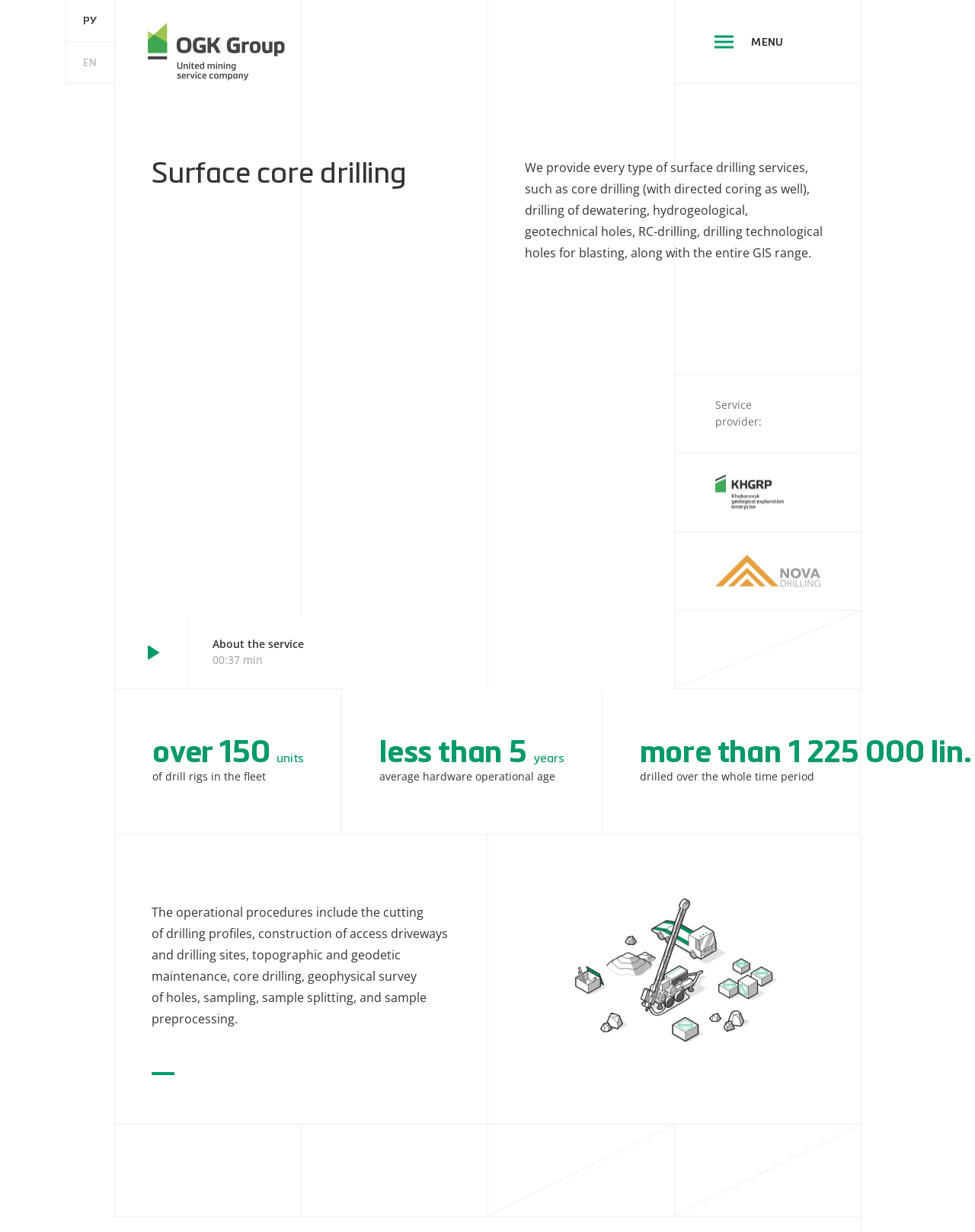Give a short answer to this question using one word or a phrase:
What is the average hardware operational age?

less than 5 years